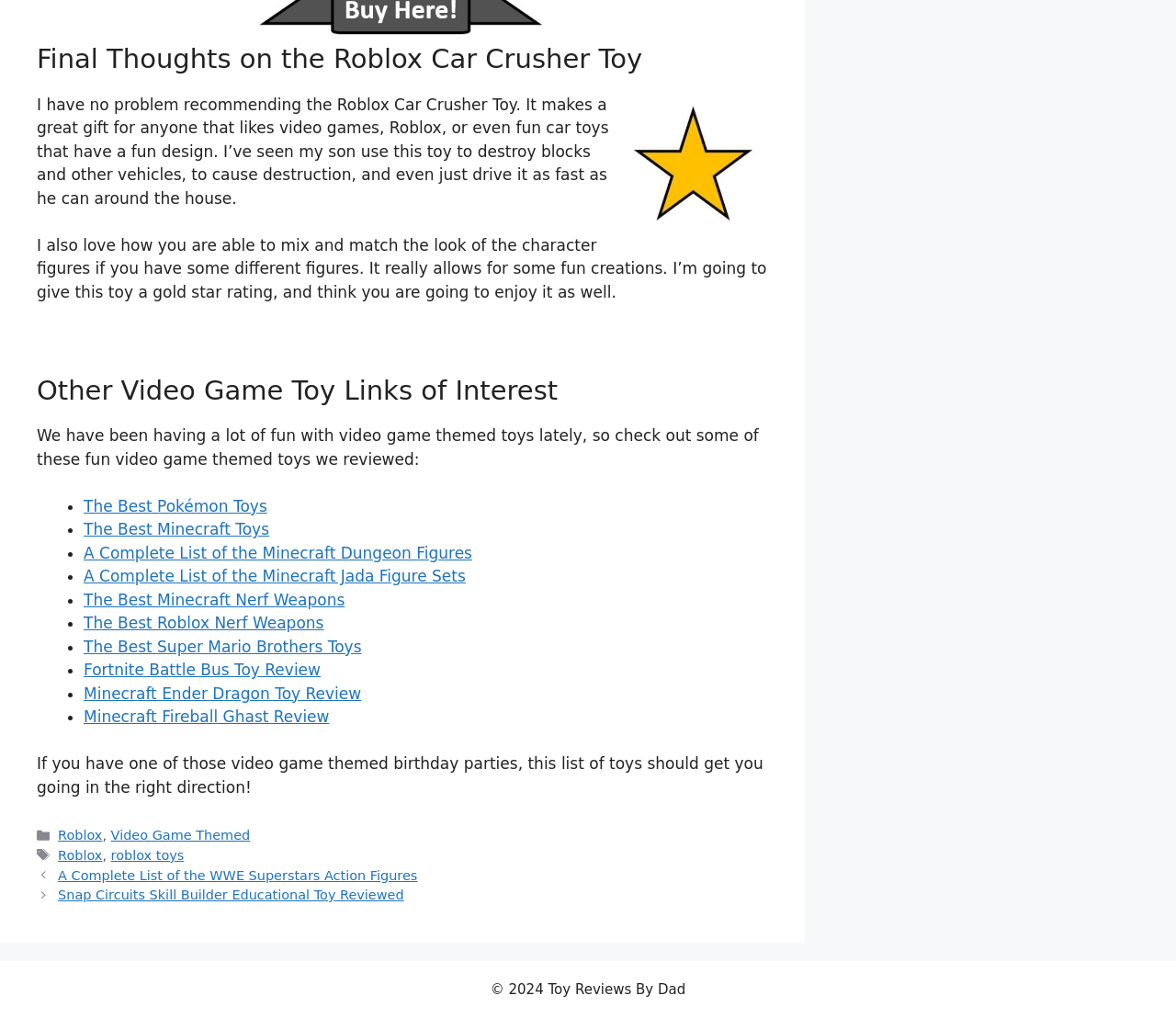Find the bounding box coordinates of the clickable region needed to perform the following instruction: "Click the 'Buy Here Ribbon' link". The coordinates should be provided as four float numbers between 0 and 1, i.e., [left, top, right, bottom].

[0.211, 0.021, 0.473, 0.039]